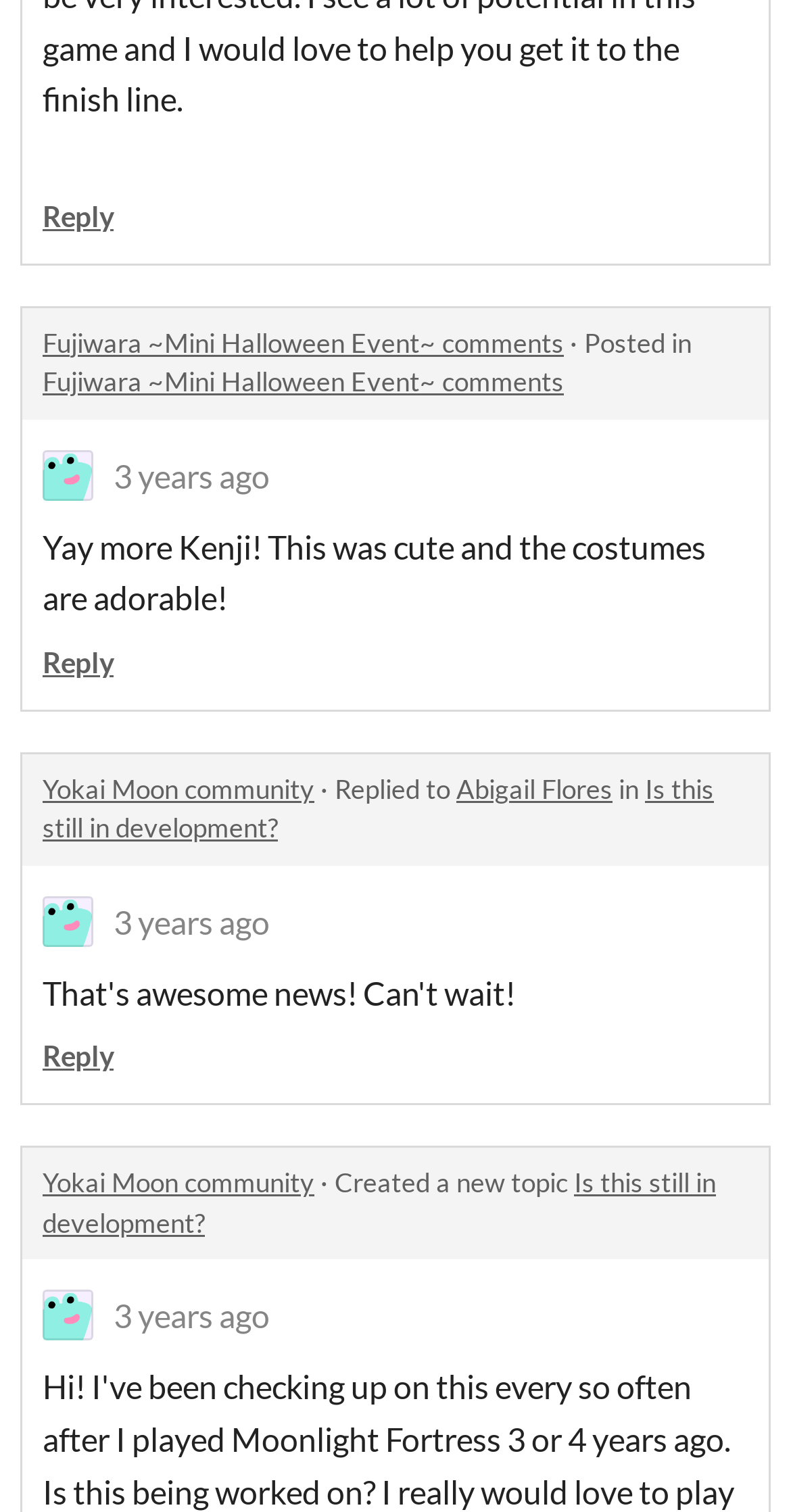Please find and report the bounding box coordinates of the element to click in order to perform the following action: "Reply to the first comment". The coordinates should be expressed as four float numbers between 0 and 1, in the format [left, top, right, bottom].

[0.054, 0.131, 0.144, 0.154]